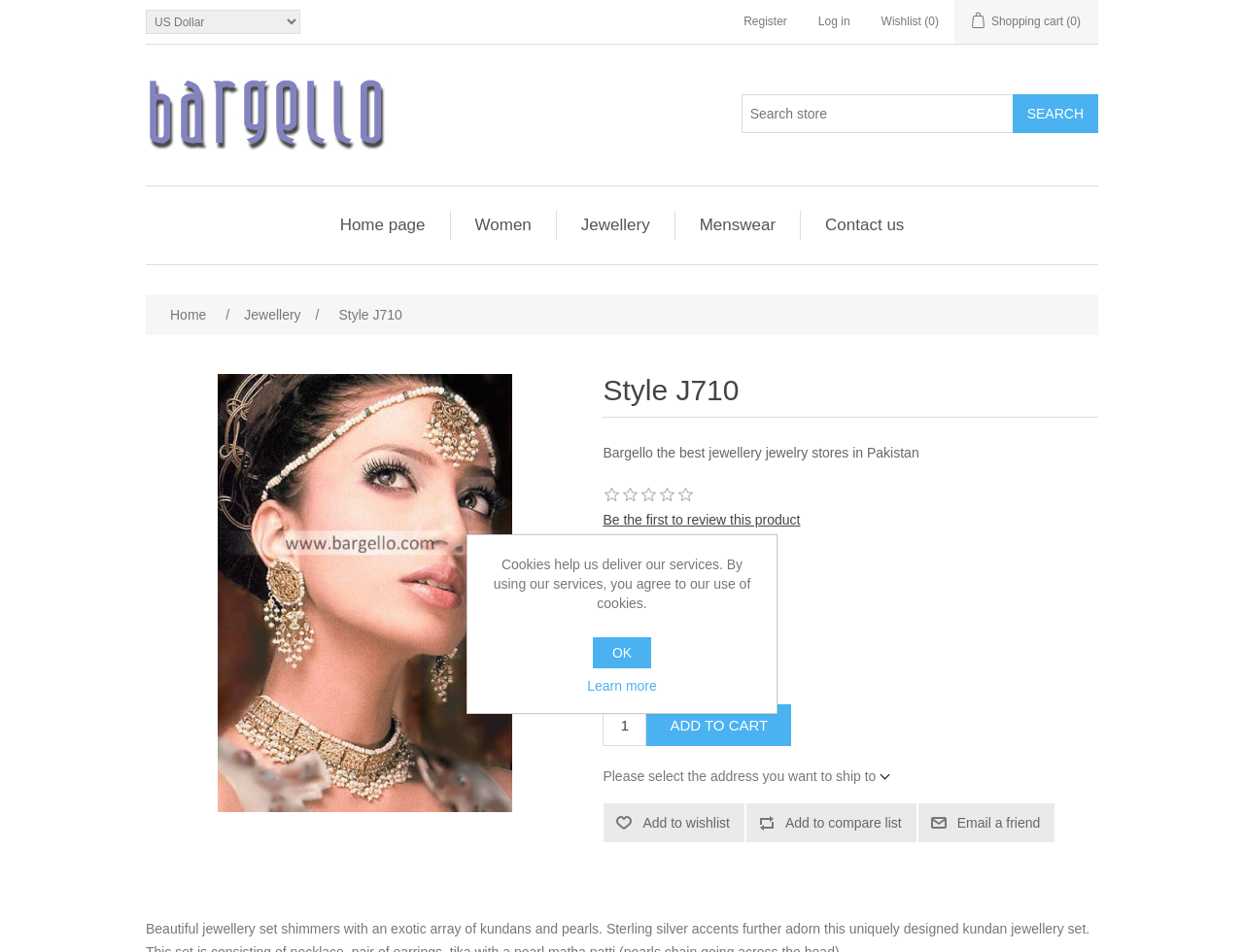Answer the question below using just one word or a short phrase: 
What is the currency selector located at?

top left